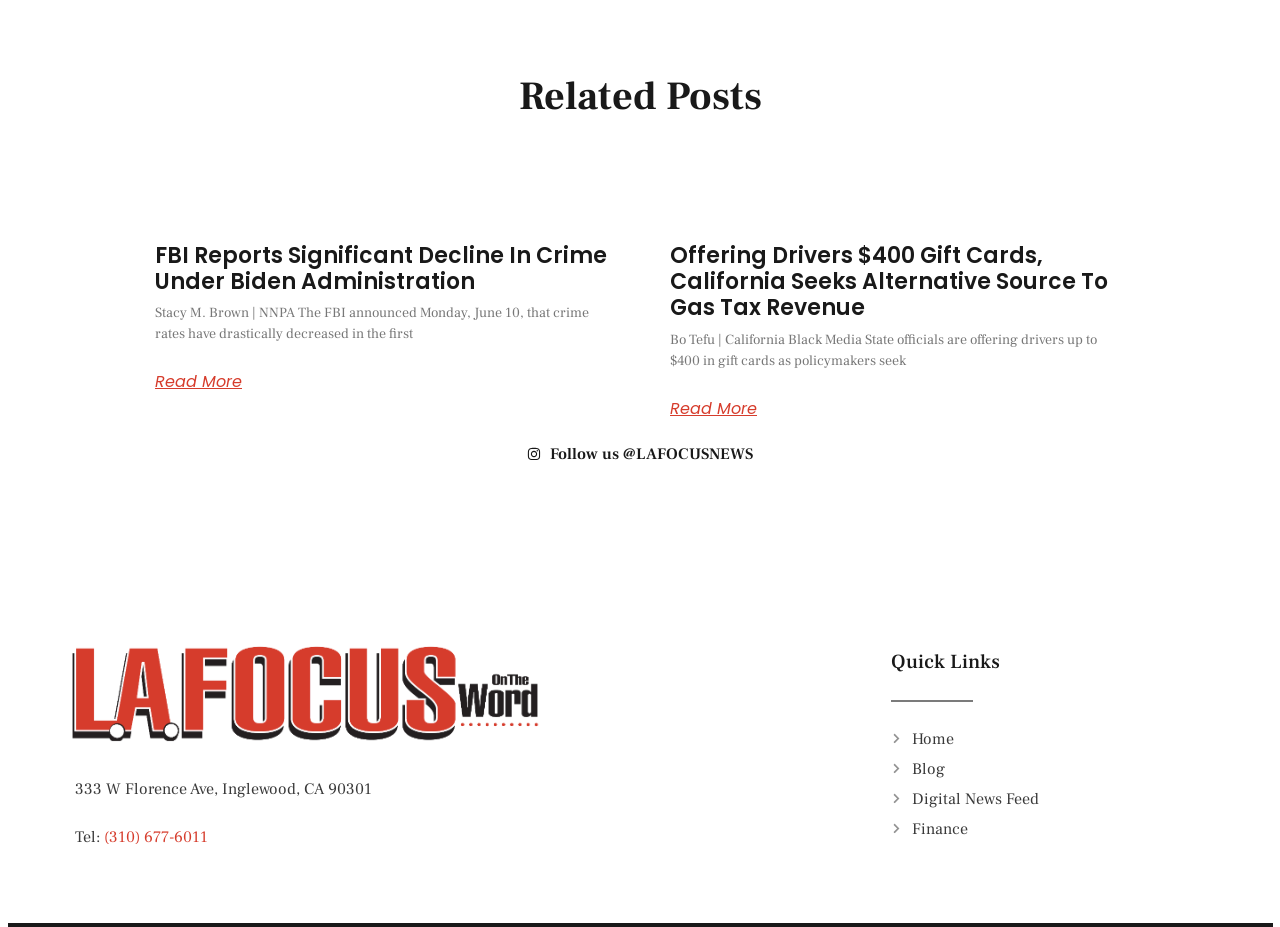Provide the bounding box coordinates of the section that needs to be clicked to accomplish the following instruction: "Follow us on LA FOCUS NEWS."

[0.029, 0.477, 0.971, 0.502]